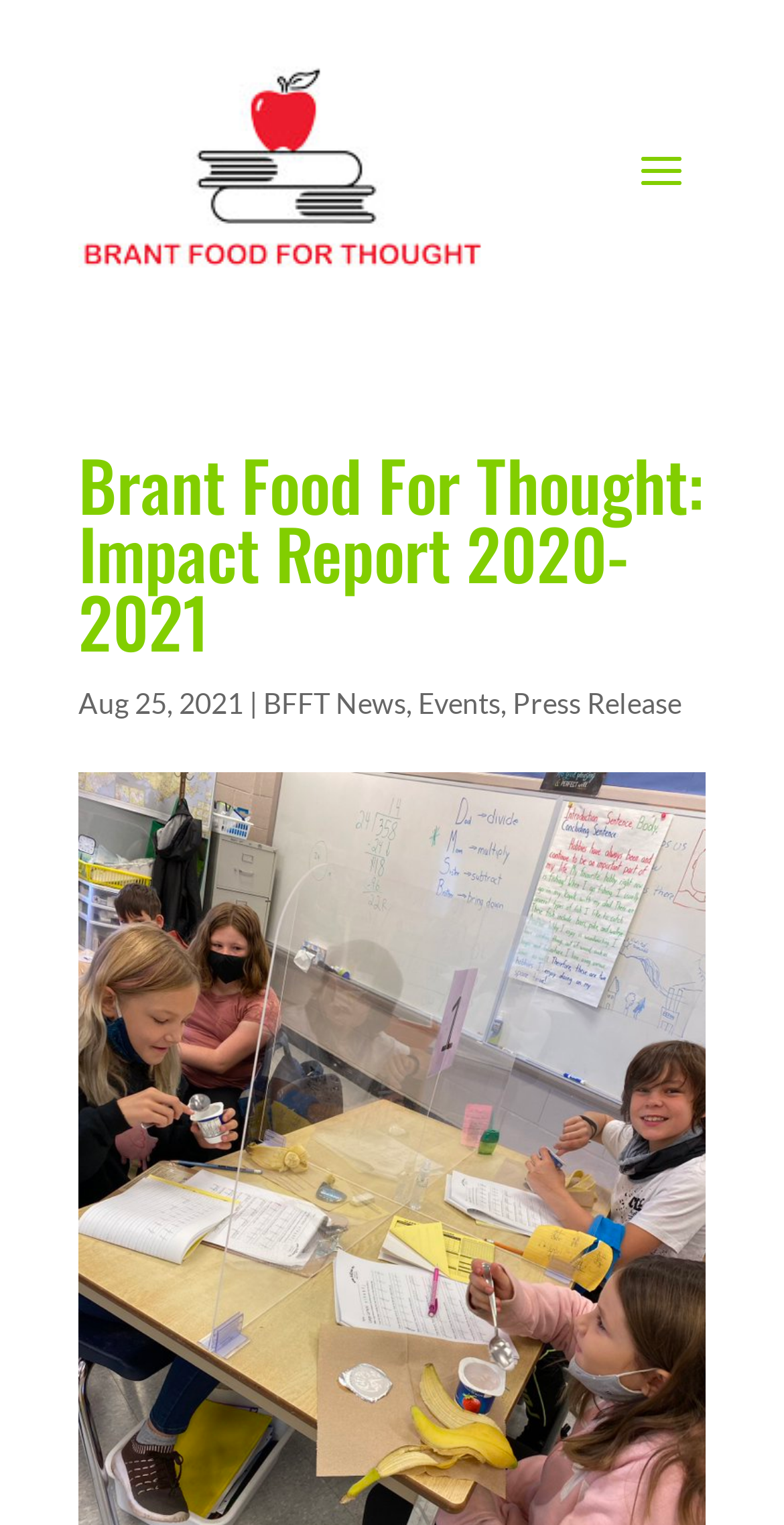How many links are there in the top navigation?
Please describe in detail the information shown in the image to answer the question.

I counted the number of link elements in the top navigation section, which includes 'BFFT News', 'Events', 'Press Release', and 'Brant Food For Thought'.